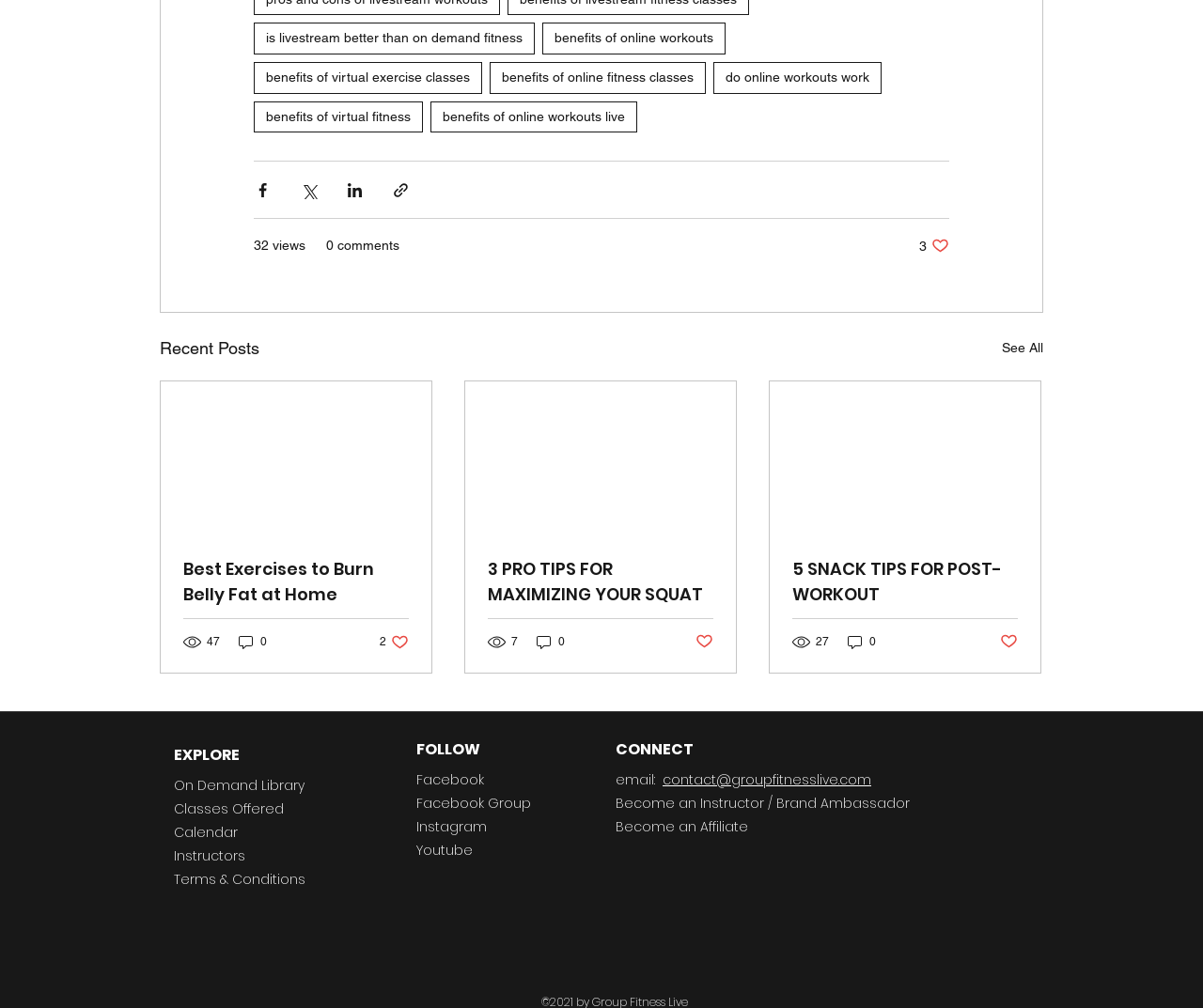Extract the bounding box coordinates of the UI element described: "do online workouts work". Provide the coordinates in the format [left, top, right, bottom] with values ranging from 0 to 1.

[0.593, 0.062, 0.733, 0.093]